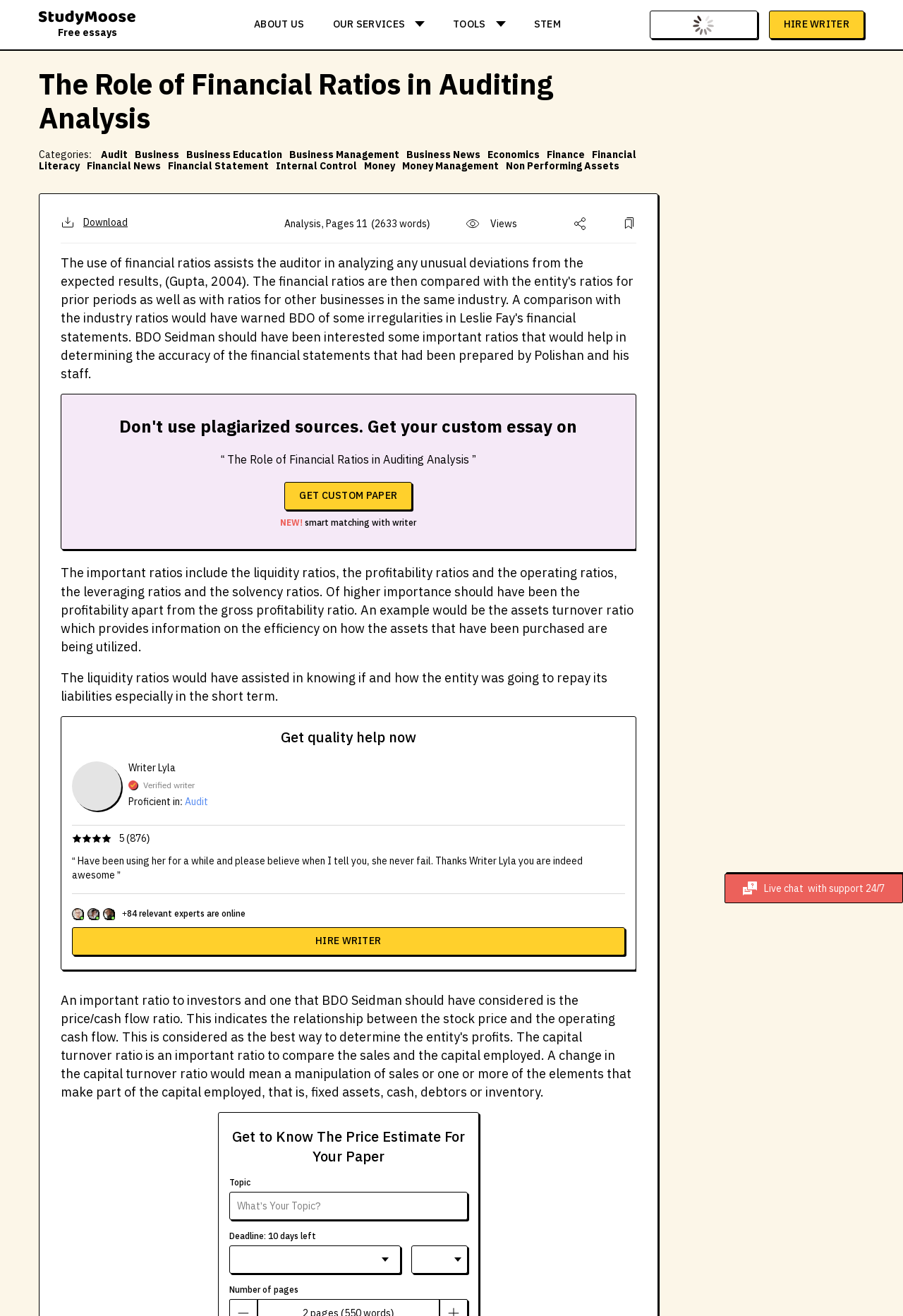Refer to the image and provide an in-depth answer to the question: 
What is the rating of the writer Lyla?

The rating of the writer Lyla can be found in the text '5 (876)' which is located below the image of the writer Lyla. The rating is indicated by the number of stars, which is 5 in this case.